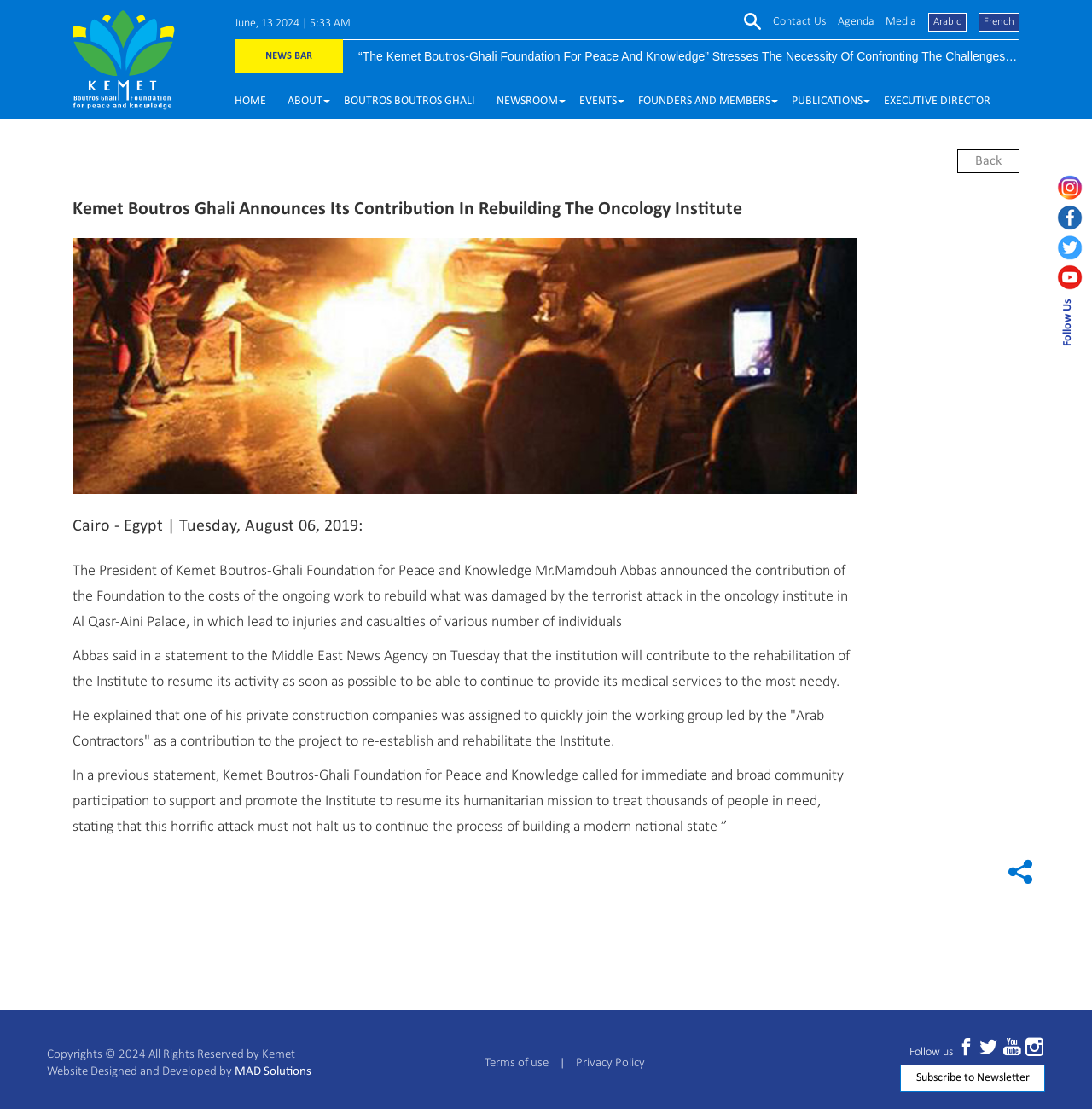Determine the bounding box coordinates of the UI element described below. Use the format (top-left x, top-left y, bottom-right x, bottom-right y) with floating point numbers between 0 and 1: MAD Solutions

[0.215, 0.961, 0.285, 0.972]